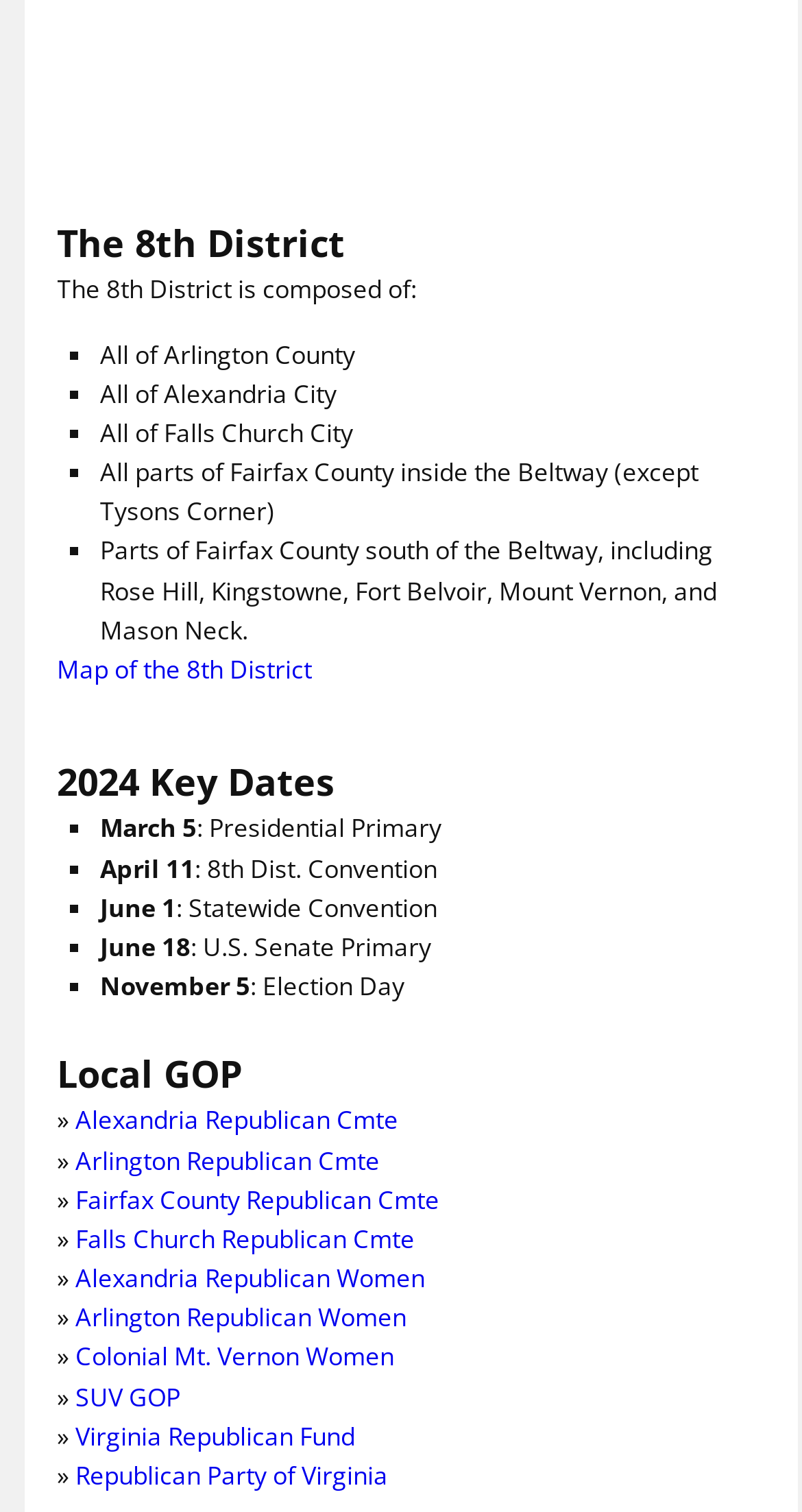Determine the coordinates of the bounding box that should be clicked to complete the instruction: "Visit the Alexandria Republican Committee website". The coordinates should be represented by four float numbers between 0 and 1: [left, top, right, bottom].

[0.094, 0.729, 0.497, 0.753]